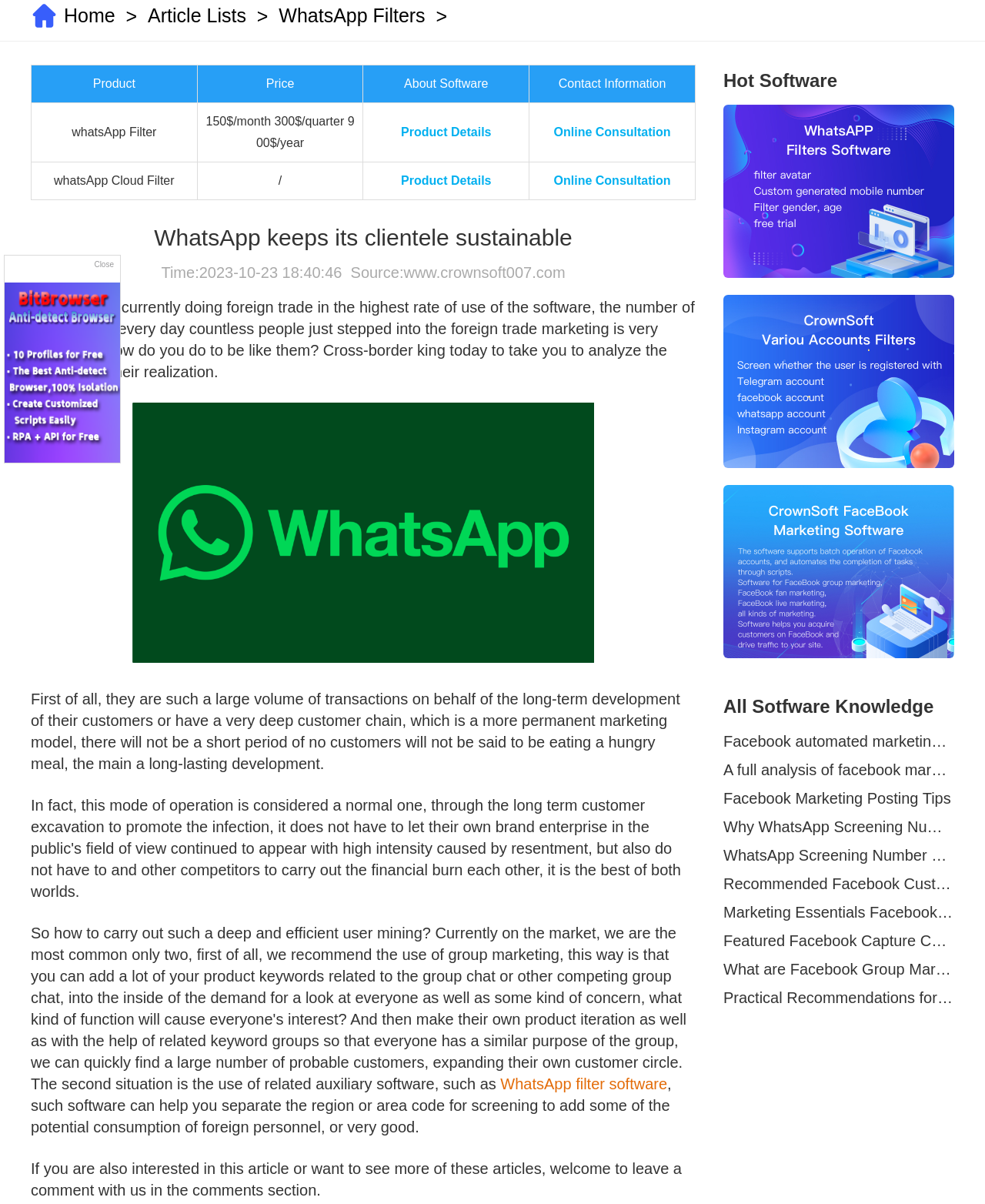Calculate the bounding box coordinates of the UI element given the description: "WhatsApp filter software".

[0.508, 0.893, 0.677, 0.907]